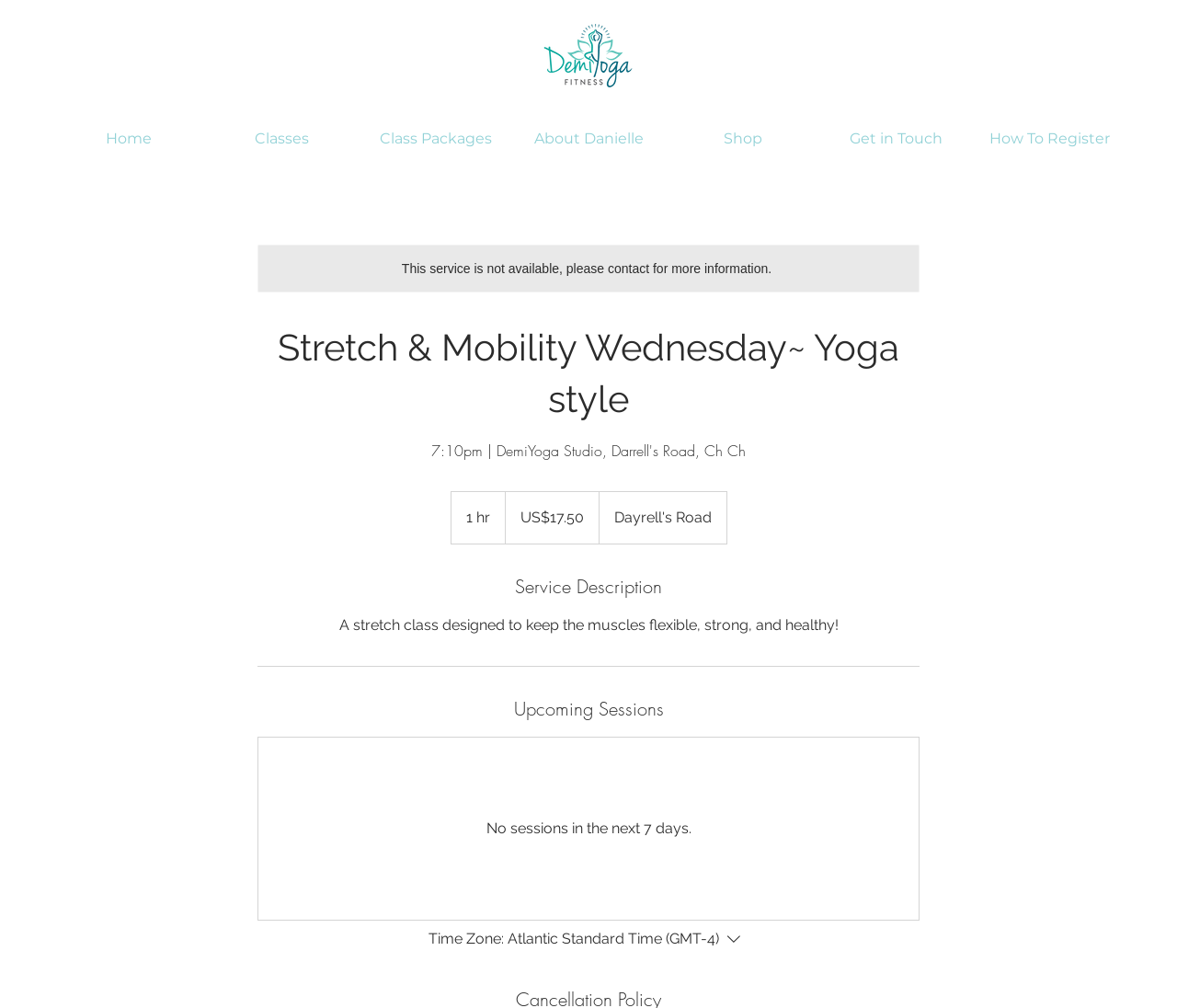Find the bounding box of the UI element described as follows: "Classes".

[0.174, 0.113, 0.305, 0.145]